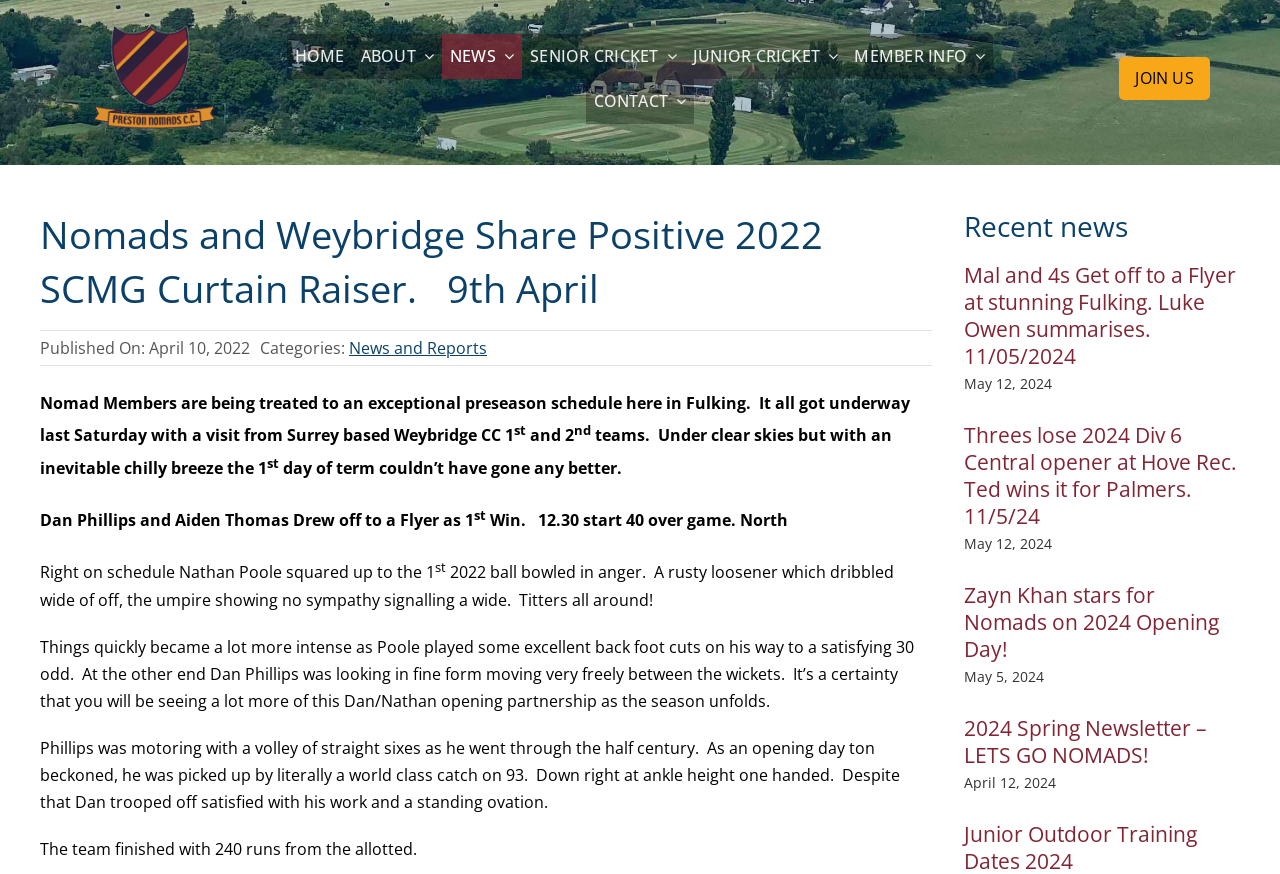Determine the bounding box coordinates for the area that should be clicked to carry out the following instruction: "Visit 'Popular dating sites'".

None